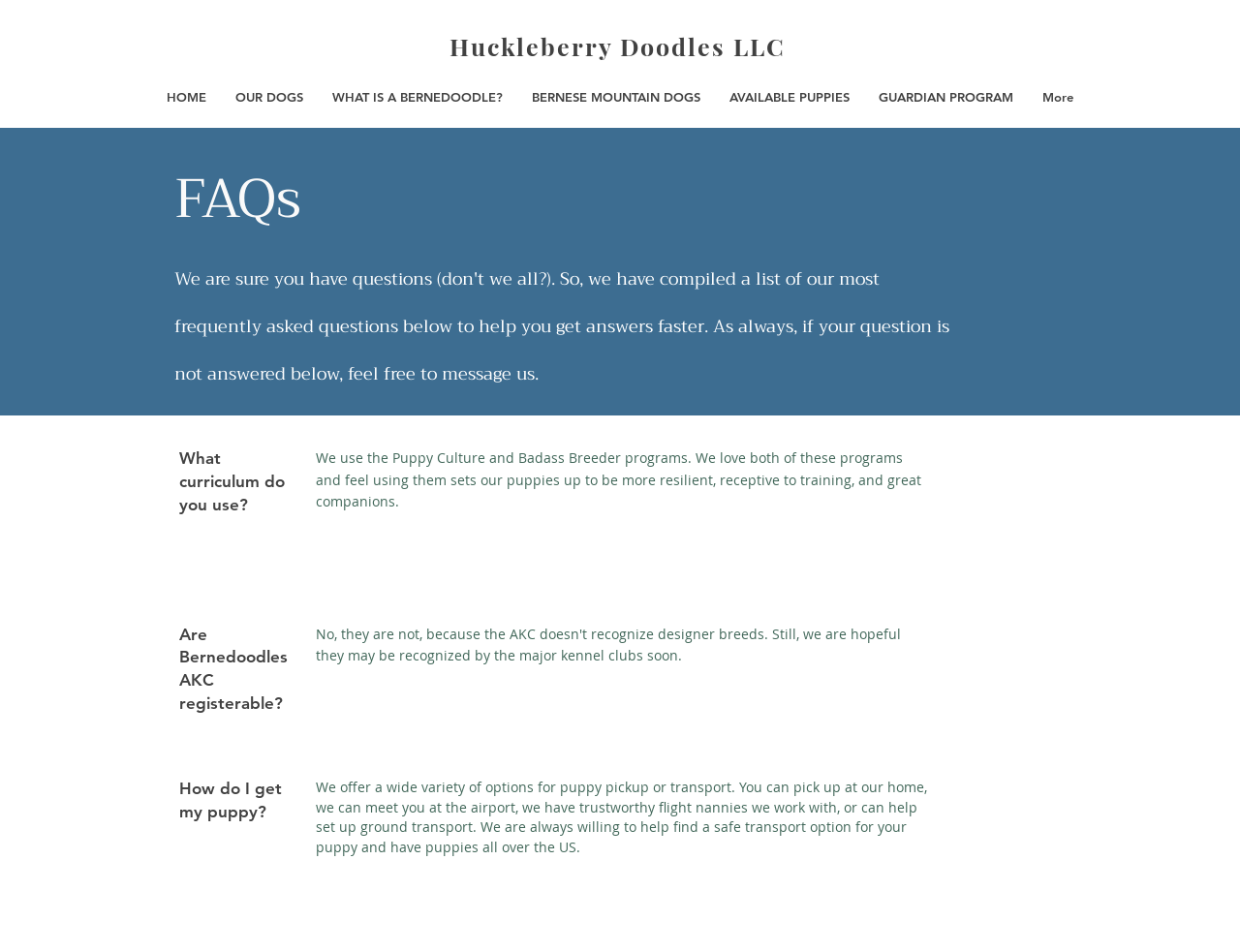Identify the bounding box coordinates for the UI element described as: "HOME". The coordinates should be provided as four floats between 0 and 1: [left, top, right, bottom].

[0.123, 0.08, 0.178, 0.124]